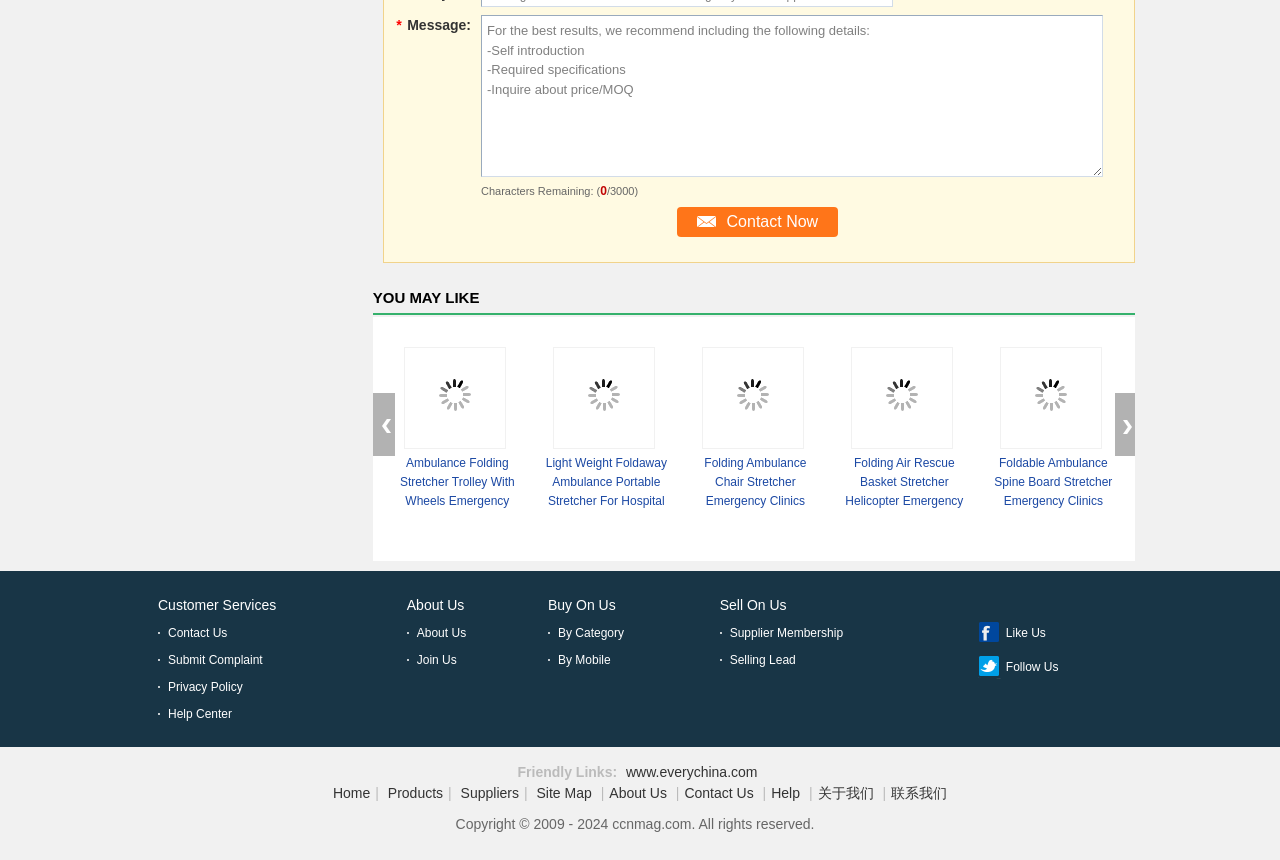From the webpage screenshot, predict the bounding box of the UI element that matches this description: "Home".

[0.26, 0.913, 0.289, 0.931]